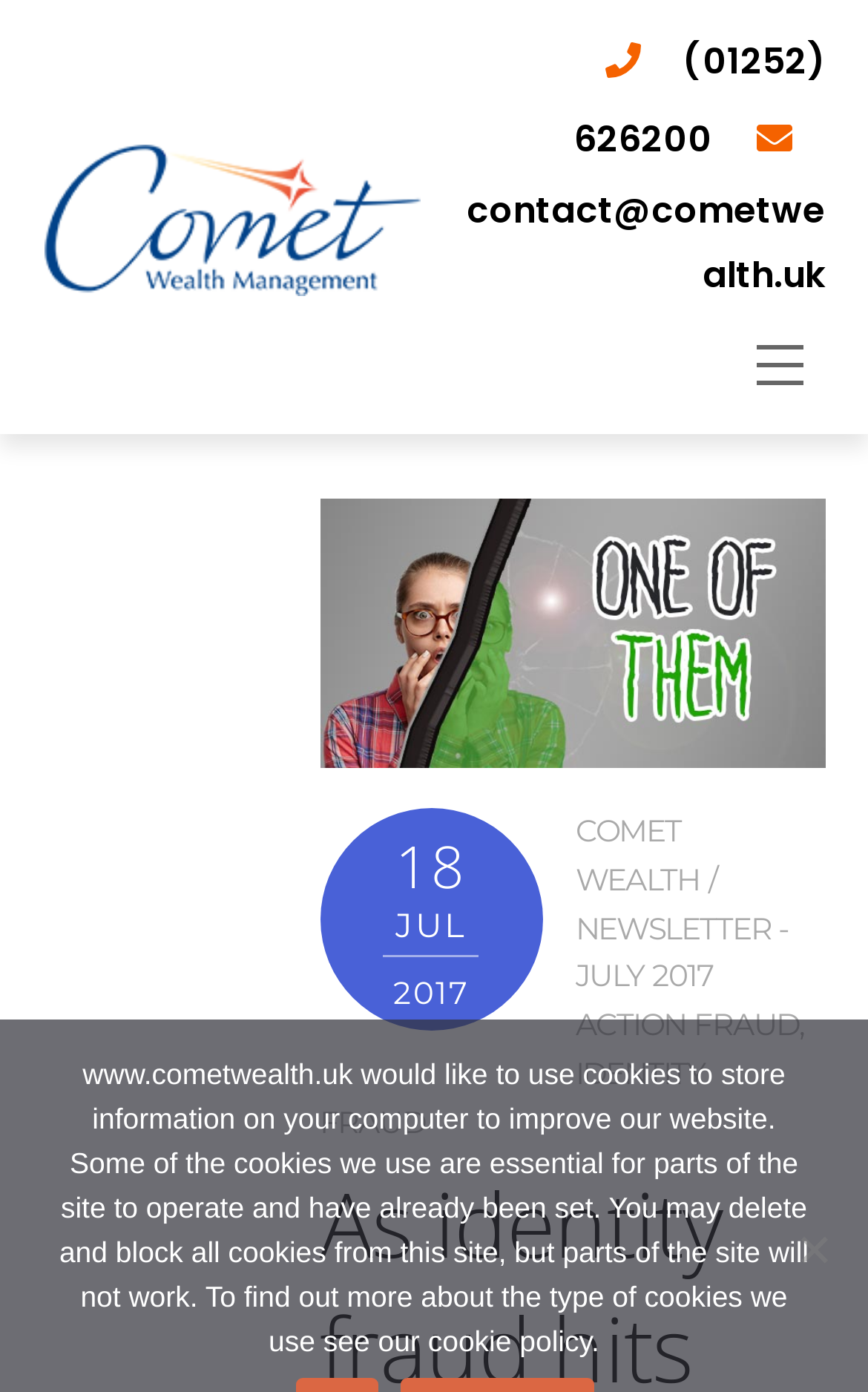Please give a short response to the question using one word or a phrase:
What is the topic of the newsletter mentioned on the webpage?

JULY 2017